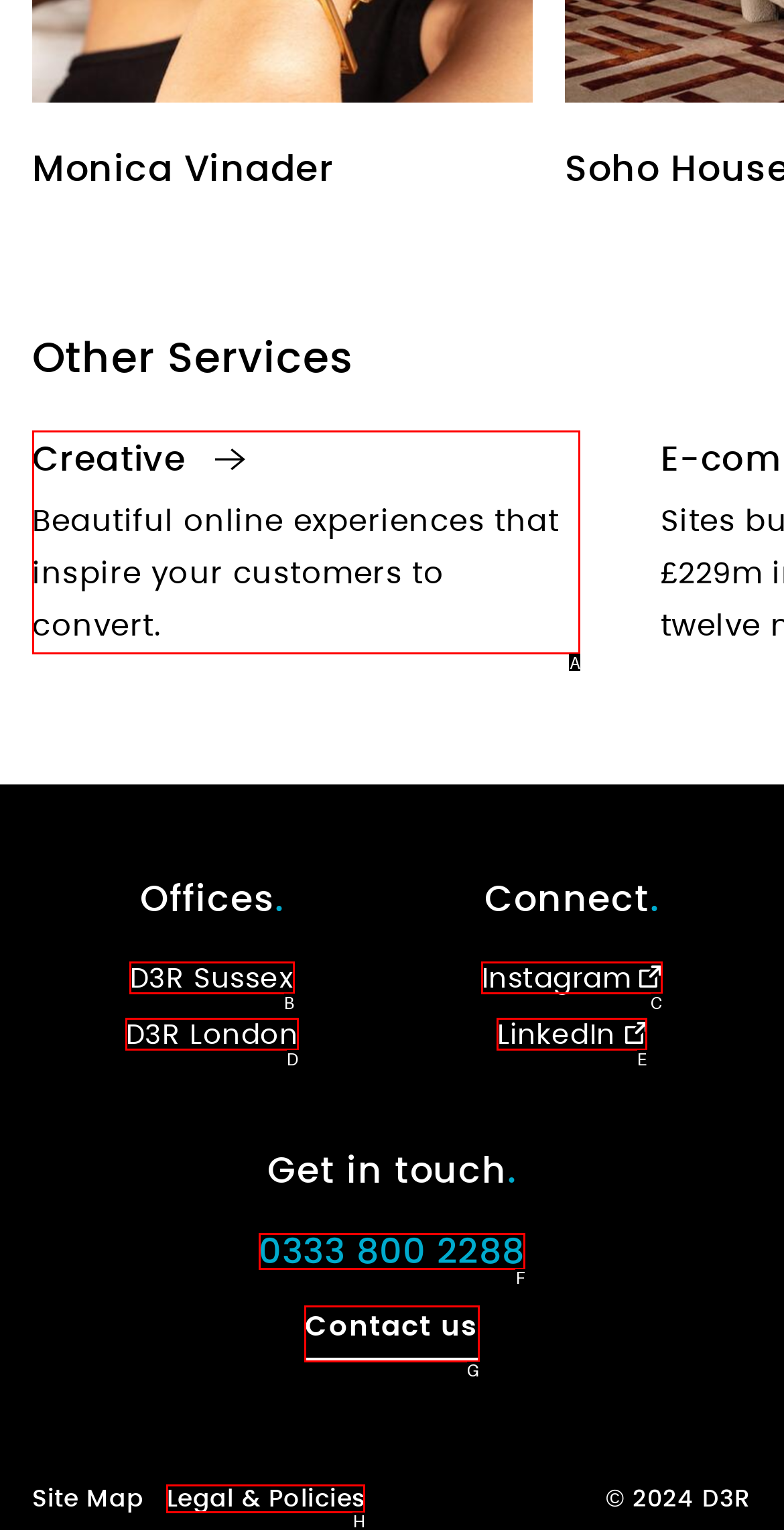Based on the provided element description: 0333 800 2288, identify the best matching HTML element. Respond with the corresponding letter from the options shown.

F